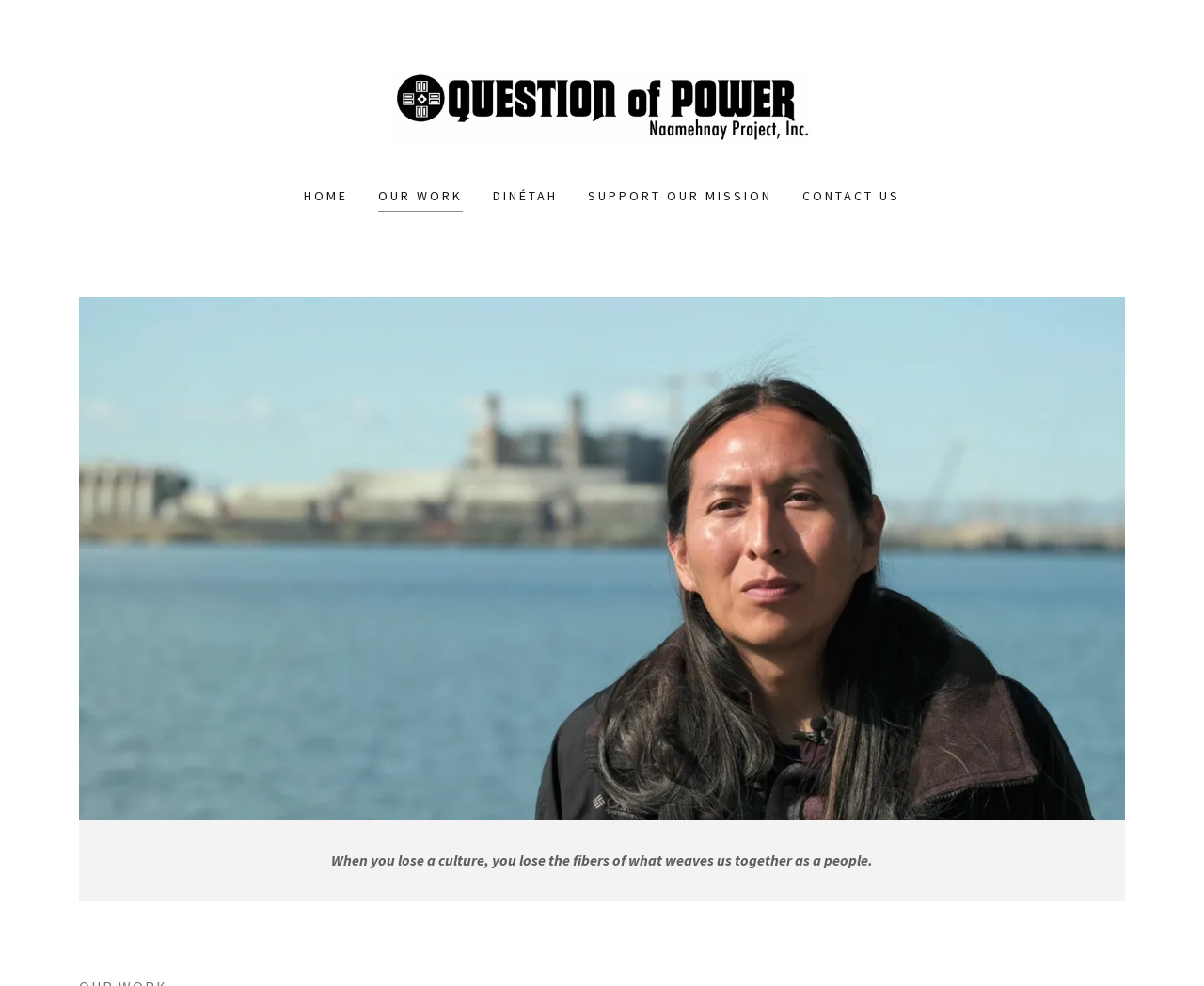Use a single word or phrase to answer the question:
What is the dominant color of the background image?

Dark